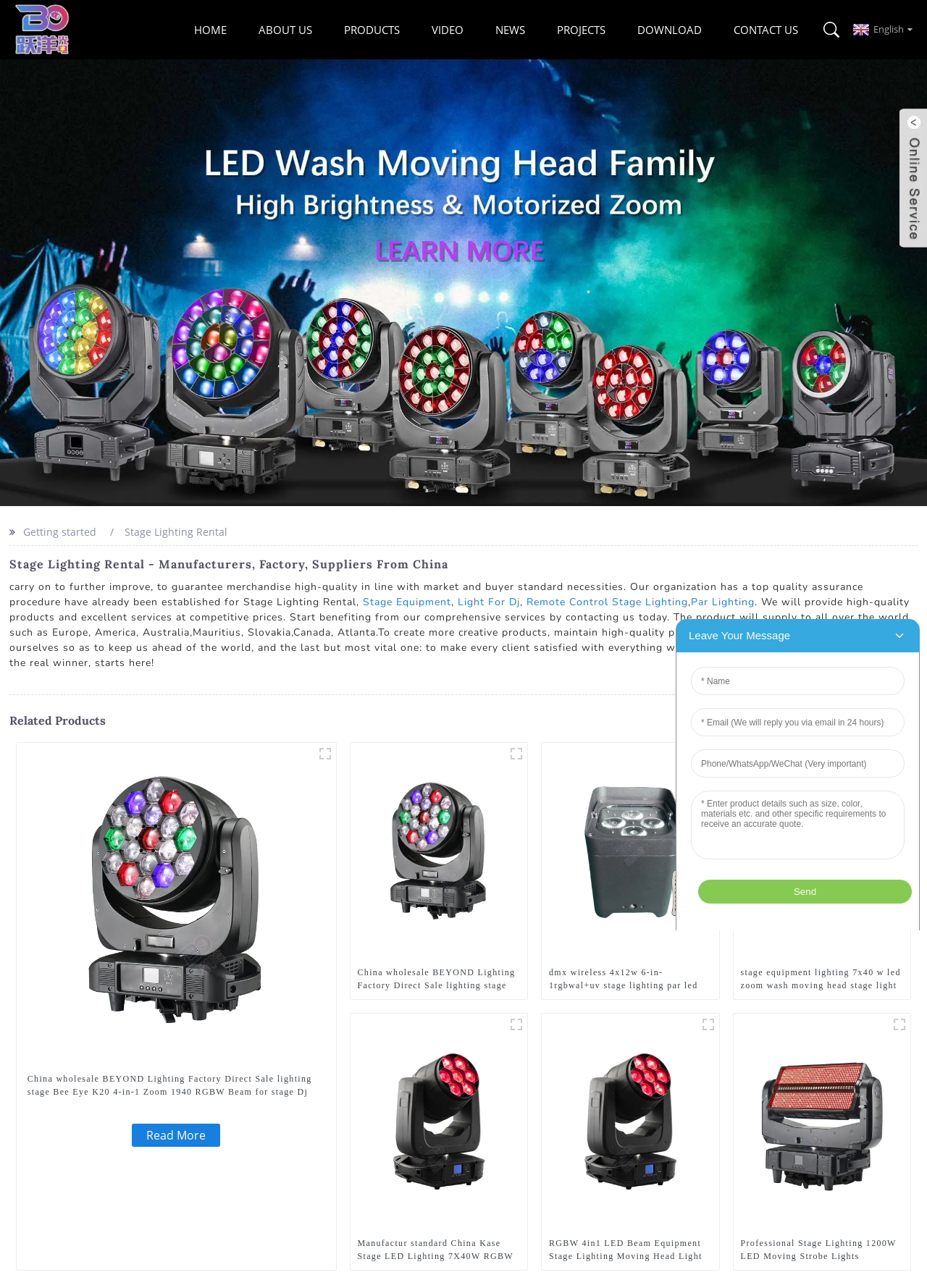Based on the element description: "Remote Control Stage Lighting", identify the bounding box coordinates for this UI element. The coordinates must be four float numbers between 0 and 1, listed as [left, top, right, bottom].

[0.568, 0.462, 0.742, 0.473]